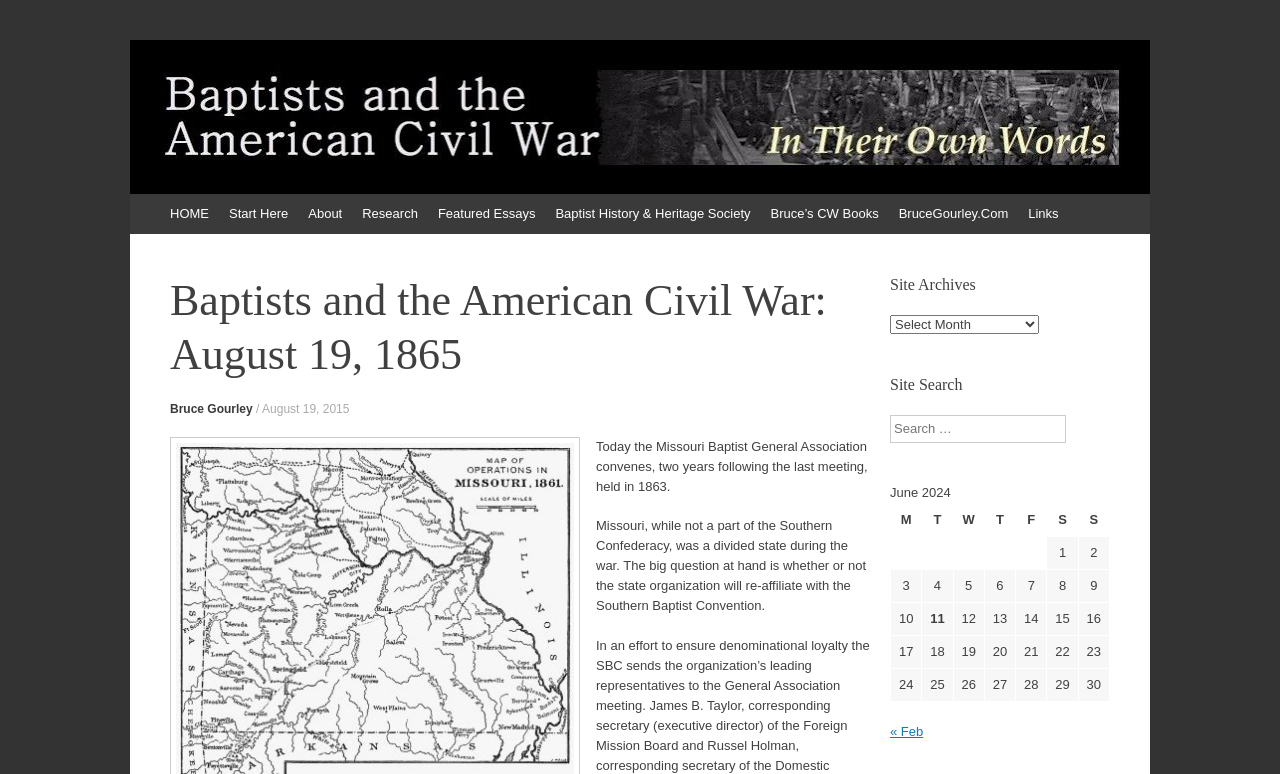Identify the bounding box for the described UI element. Provide the coordinates in (top-left x, top-left y, bottom-right x, bottom-right y) format with values ranging from 0 to 1: Featured Essays

[0.334, 0.251, 0.426, 0.302]